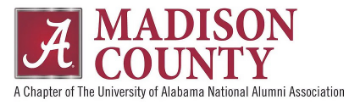Generate an in-depth description of the image.

The image features the logo for the Madison County chapter of the University of Alabama National Alumni Association. Prominently displayed is the large, stylized letter "A" in crimson, representing the University of Alabama, accompanied by bold text that reads "MADISON COUNTY." Below this, there is a tagline stating, "A Chapter of The University of Alabama National Alumni Association," emphasizing its affiliation and community purpose. This design effectively captures the spirit of alumni engagement and local pride within the University of Alabama network.